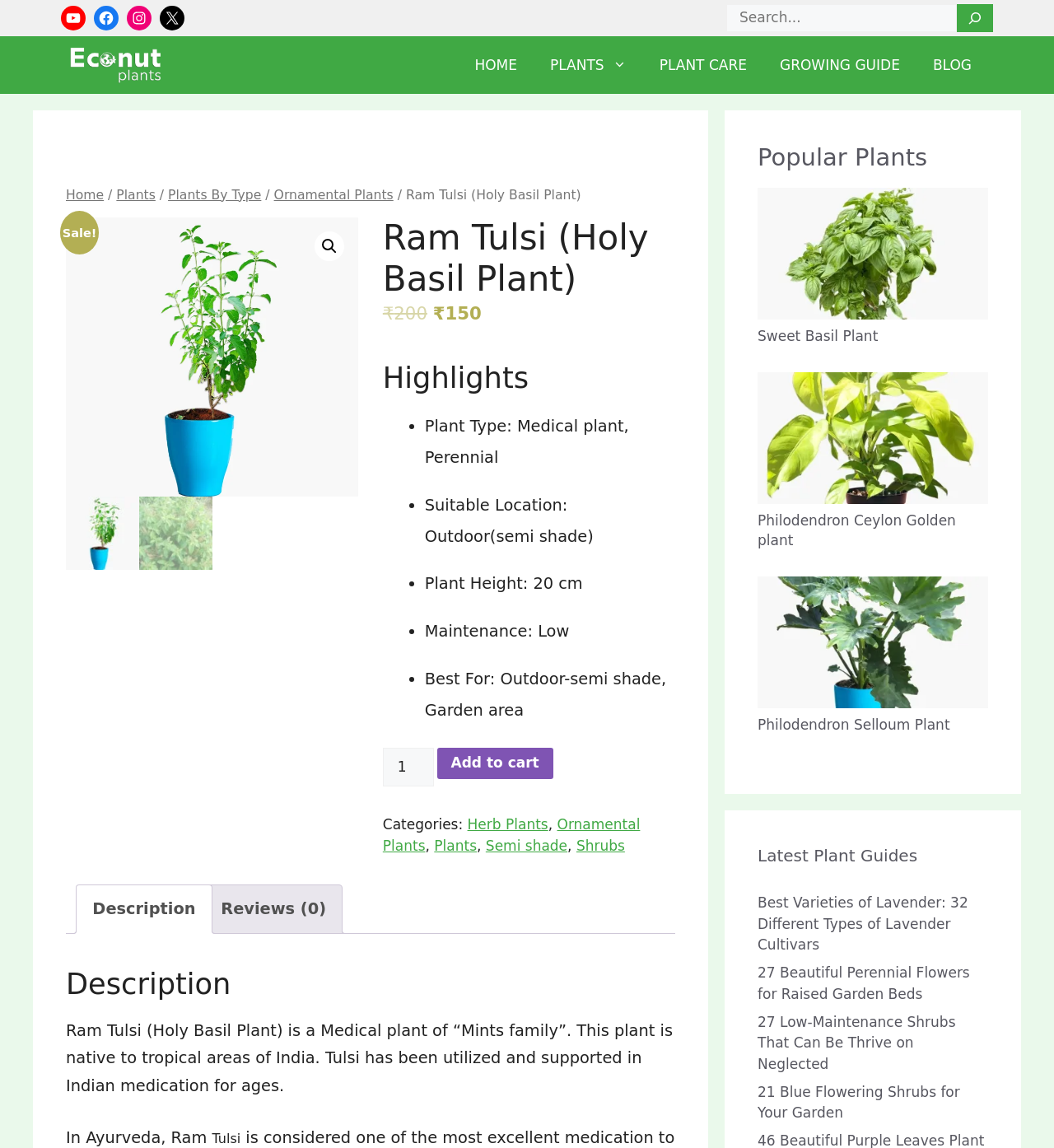Please identify the bounding box coordinates of the element I should click to complete this instruction: 'Add Ram Tulsi (Holy Basil Plant) to cart'. The coordinates should be given as four float numbers between 0 and 1, like this: [left, top, right, bottom].

[0.414, 0.651, 0.525, 0.679]